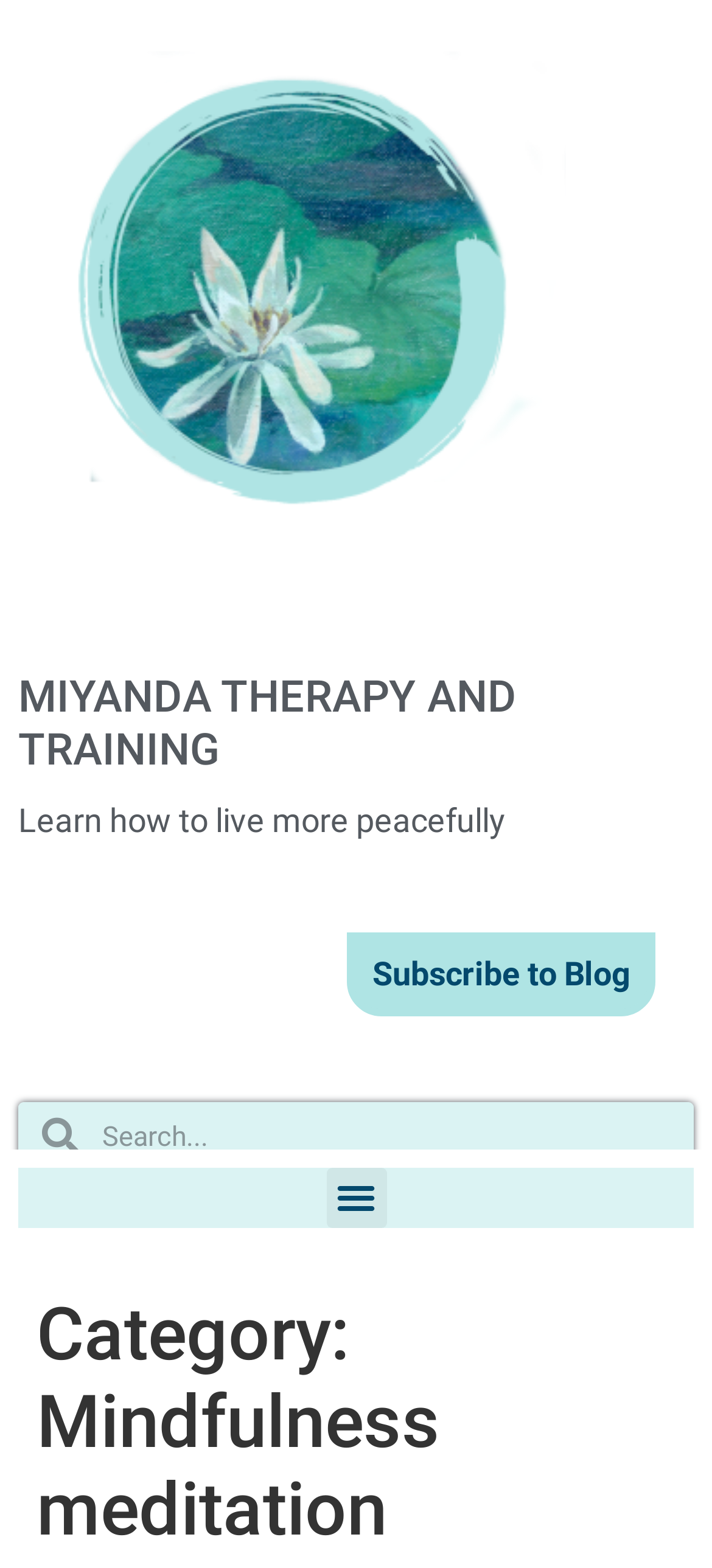Please determine the bounding box coordinates for the UI element described as: "parent_node: Search name="s" placeholder="Search..."".

[0.11, 0.703, 0.974, 0.748]